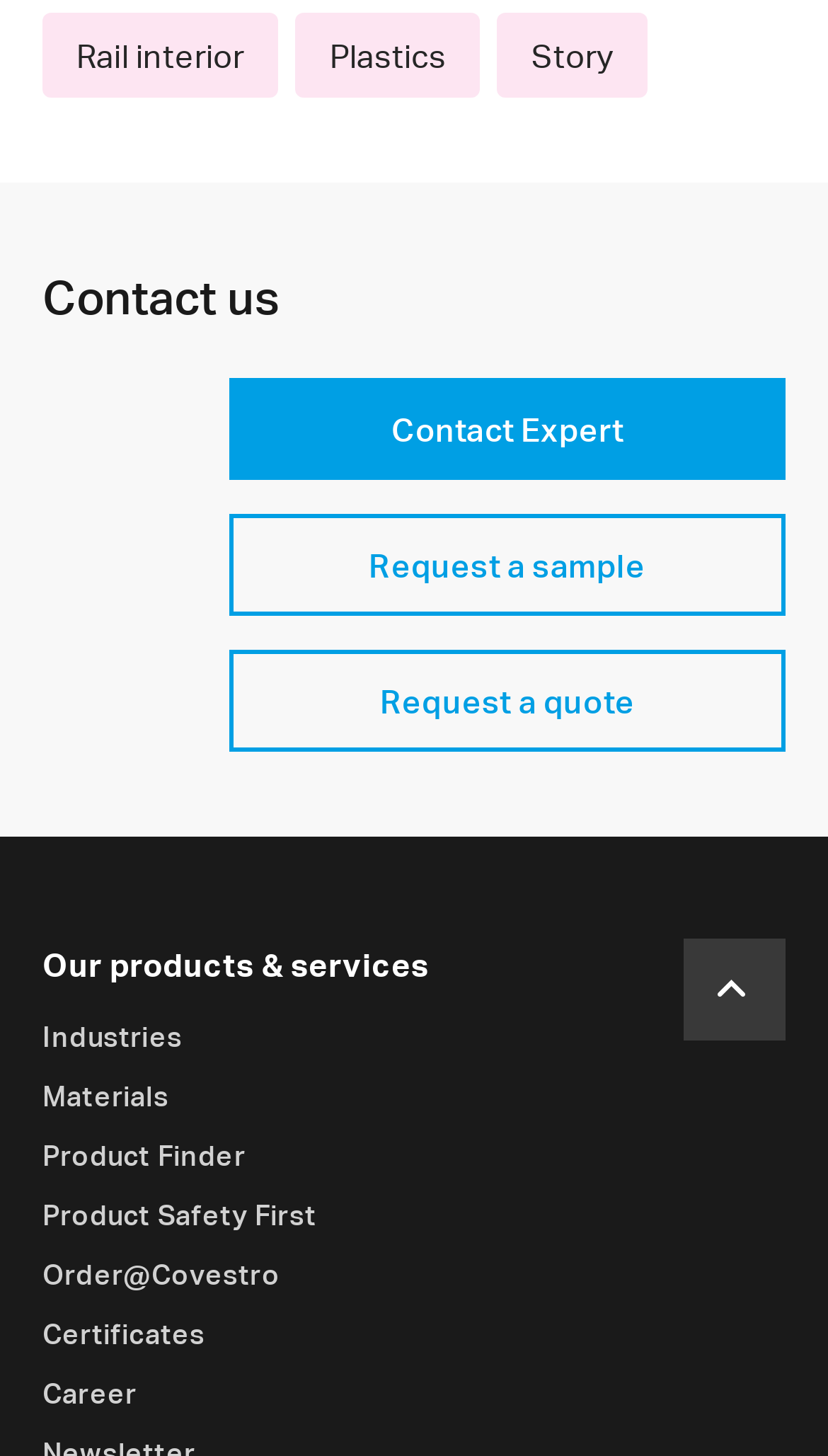Show the bounding box coordinates for the element that needs to be clicked to execute the following instruction: "Click on 'Contact Expert'". Provide the coordinates in the form of four float numbers between 0 and 1, i.e., [left, top, right, bottom].

[0.277, 0.26, 0.949, 0.33]